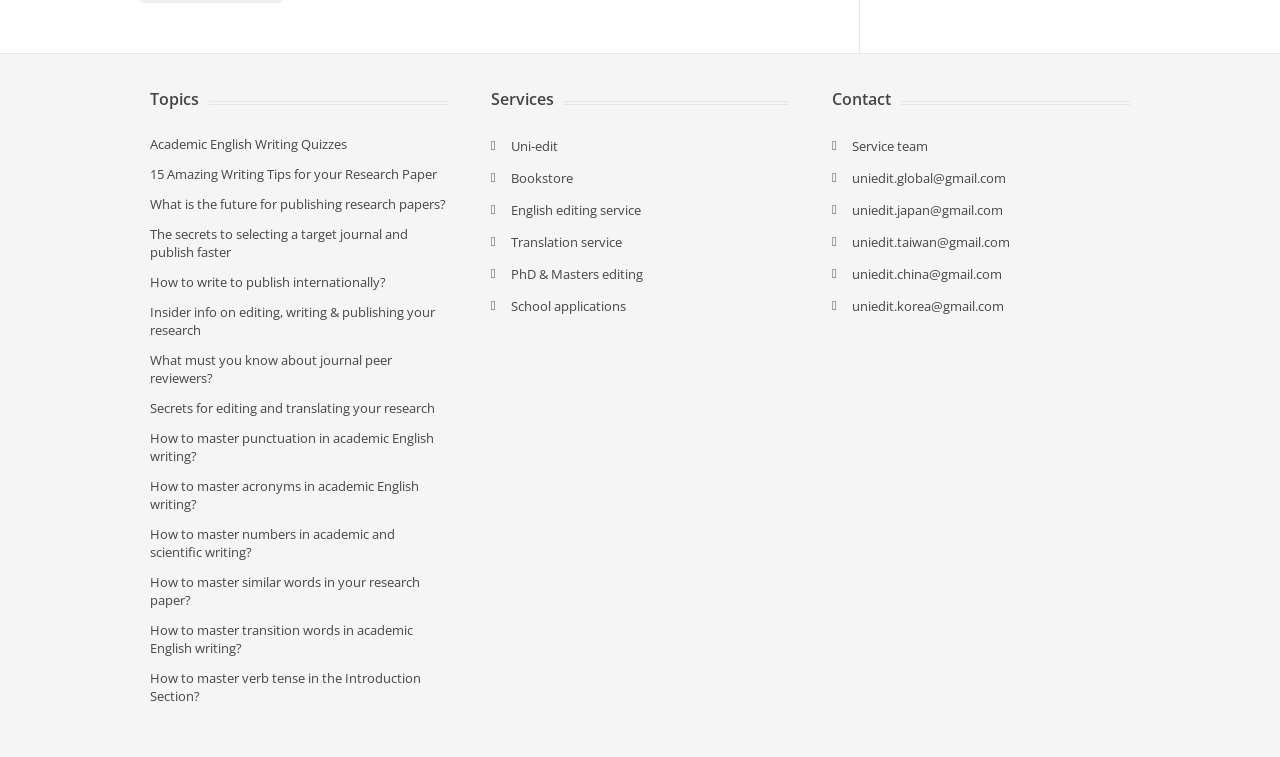Can you pinpoint the bounding box coordinates for the clickable element required for this instruction: "Contact 'Service team'"? The coordinates should be four float numbers between 0 and 1, i.e., [left, top, right, bottom].

[0.666, 0.181, 0.725, 0.205]